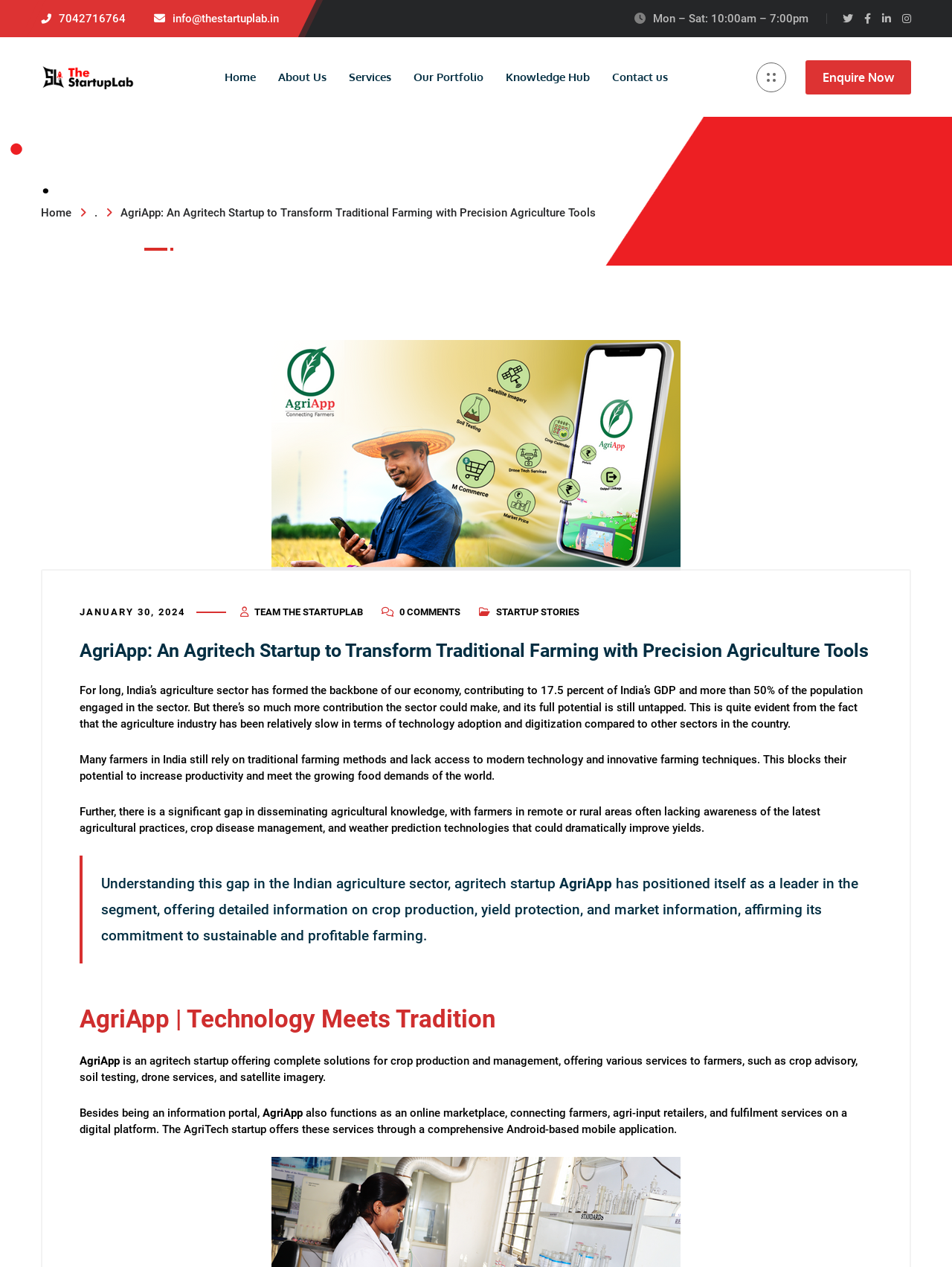Specify the bounding box coordinates (top-left x, top-left y, bottom-right x, bottom-right y) of the UI element in the screenshot that matches this description: info@thestartuplab.in

[0.162, 0.009, 0.293, 0.02]